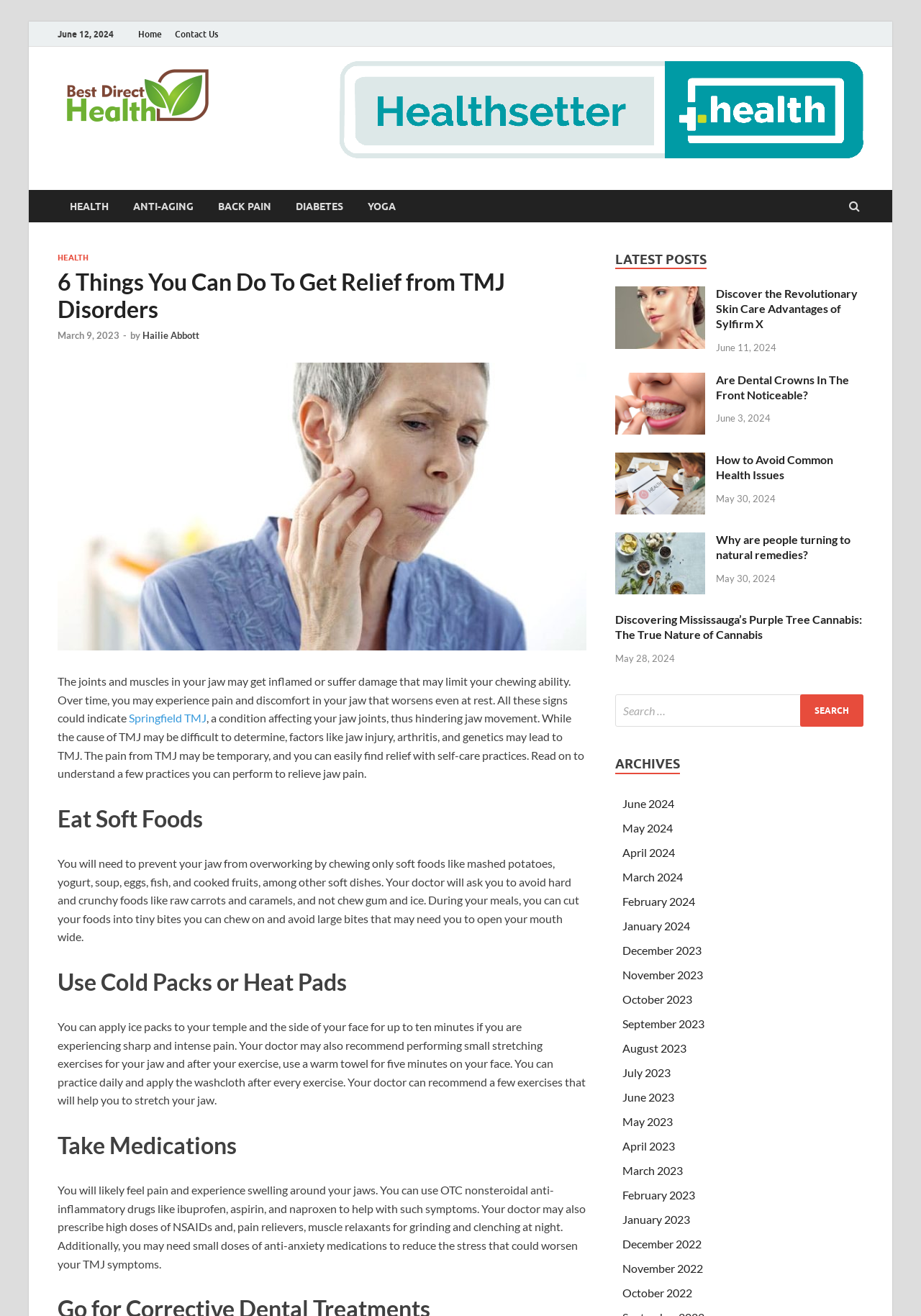Locate the heading on the webpage and return its text.

6 Things You Can Do To Get Relief from TMJ Disorders